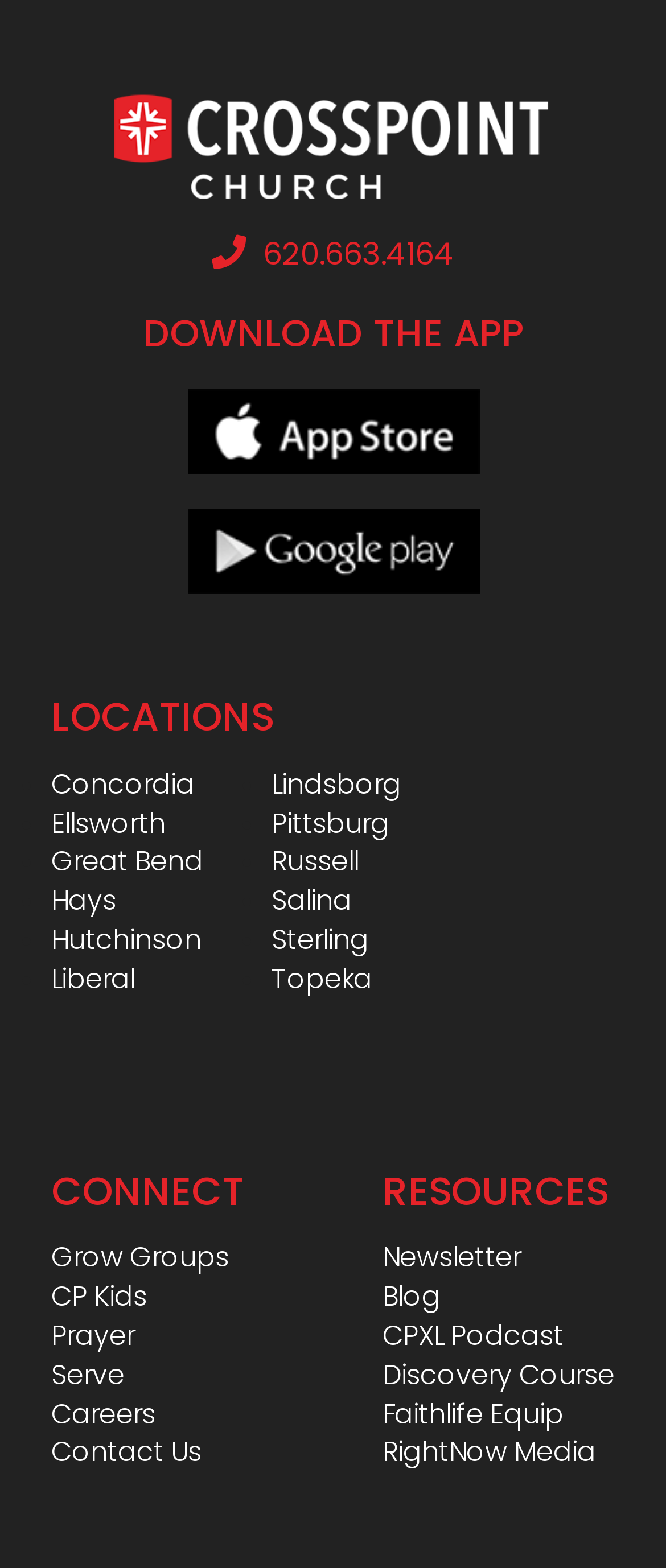Predict the bounding box of the UI element based on this description: "Sterling".

[0.408, 0.588, 0.636, 0.613]